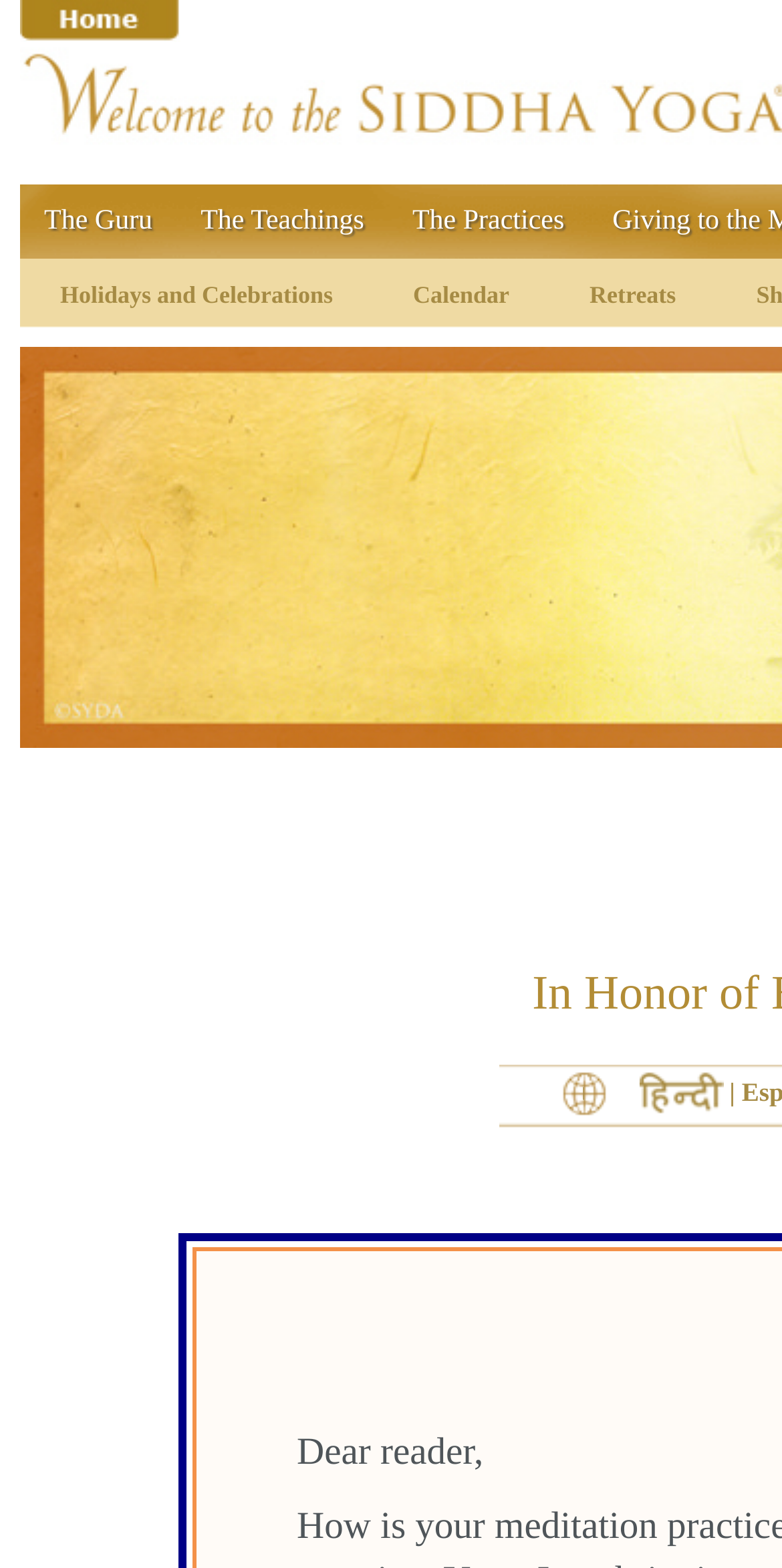Provide the bounding box coordinates of the UI element this sentence describes: "Holidays and Celebrations".

[0.026, 0.164, 0.477, 0.212]